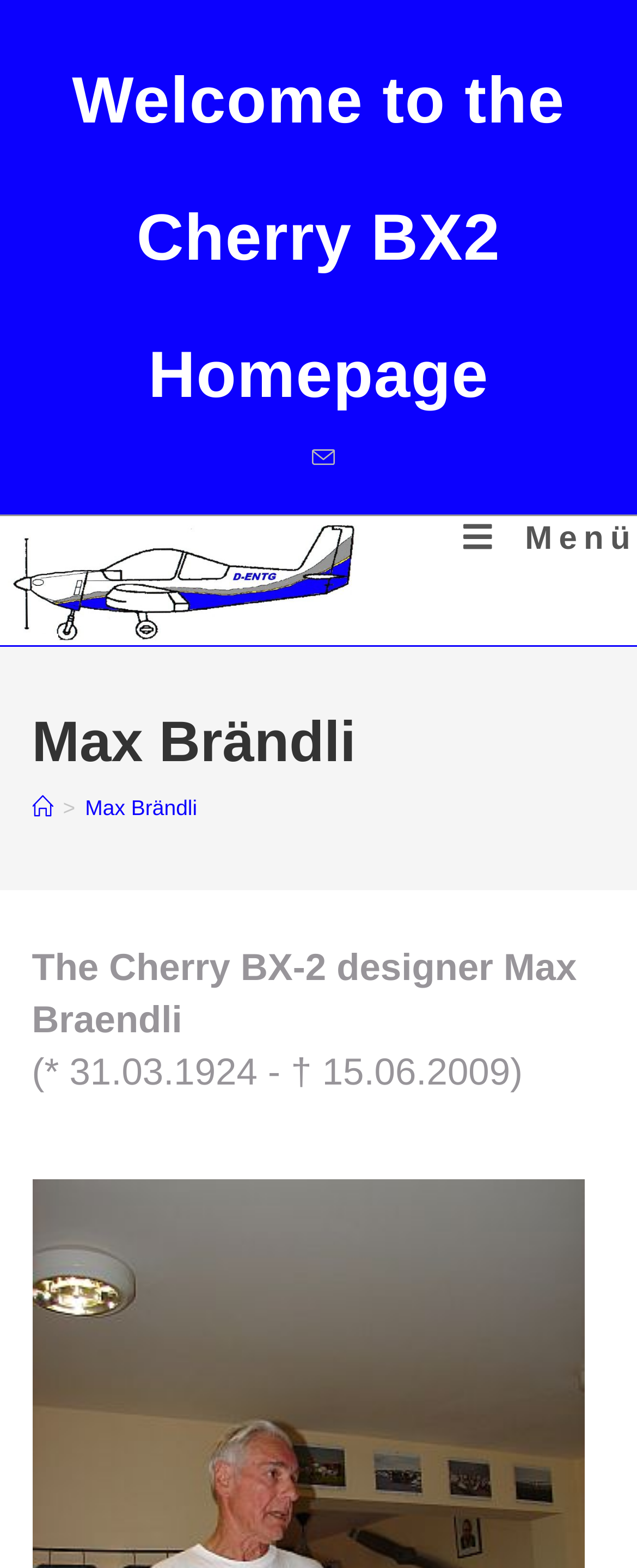What is the purpose of the 'Mail senden' link?
Look at the image and construct a detailed response to the question.

I found the answer by looking at the link element that says 'Mail senden (öffnet im Mail-Programm)' which suggests that clicking on this link will open the mail program to send an email.